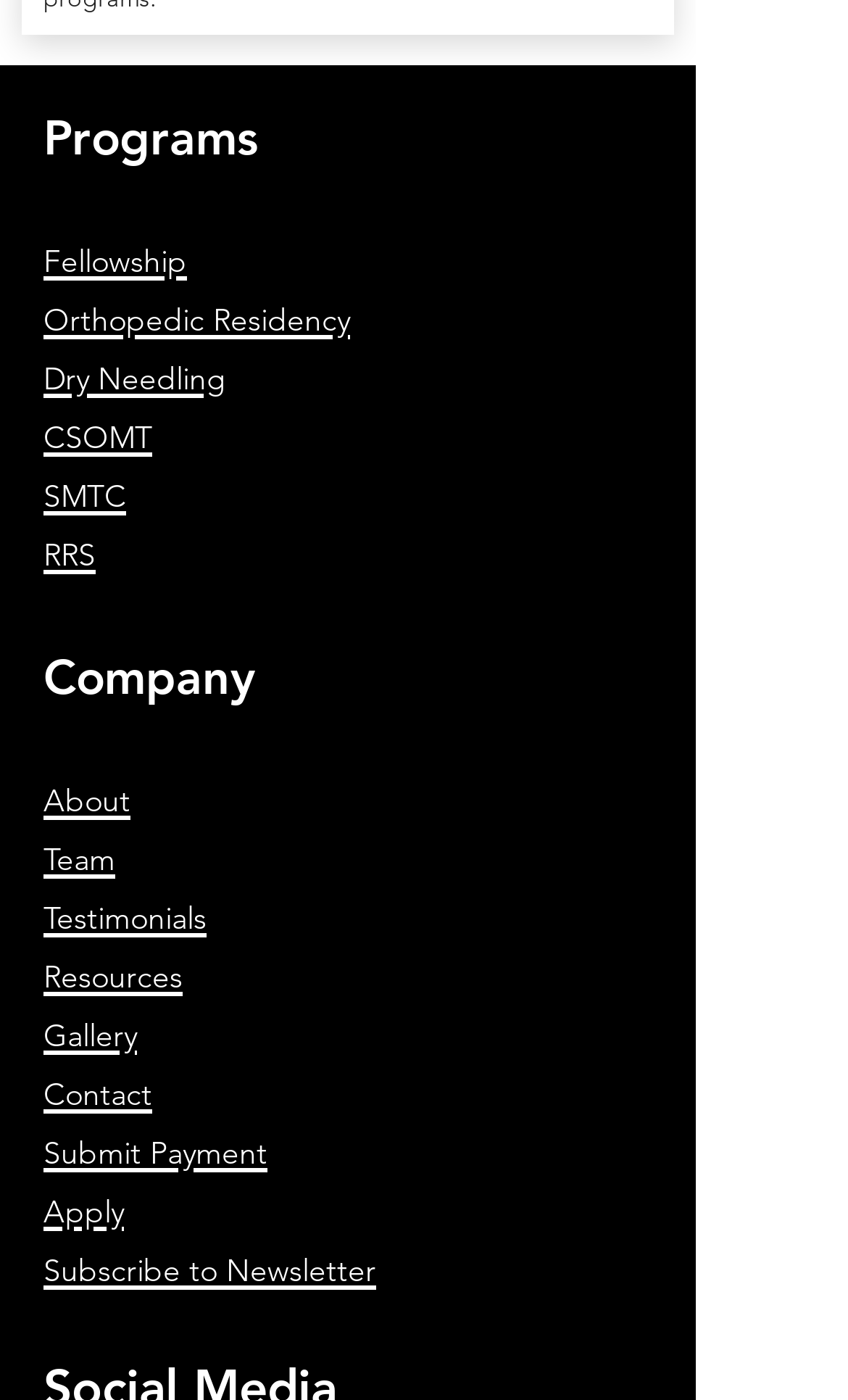Identify the bounding box for the given UI element using the description provided. Coordinates should be in the format (top-left x, top-left y, bottom-right x, bottom-right y) and must be between 0 and 1. Here is the description: Dry Needling

[0.051, 0.245, 0.267, 0.285]